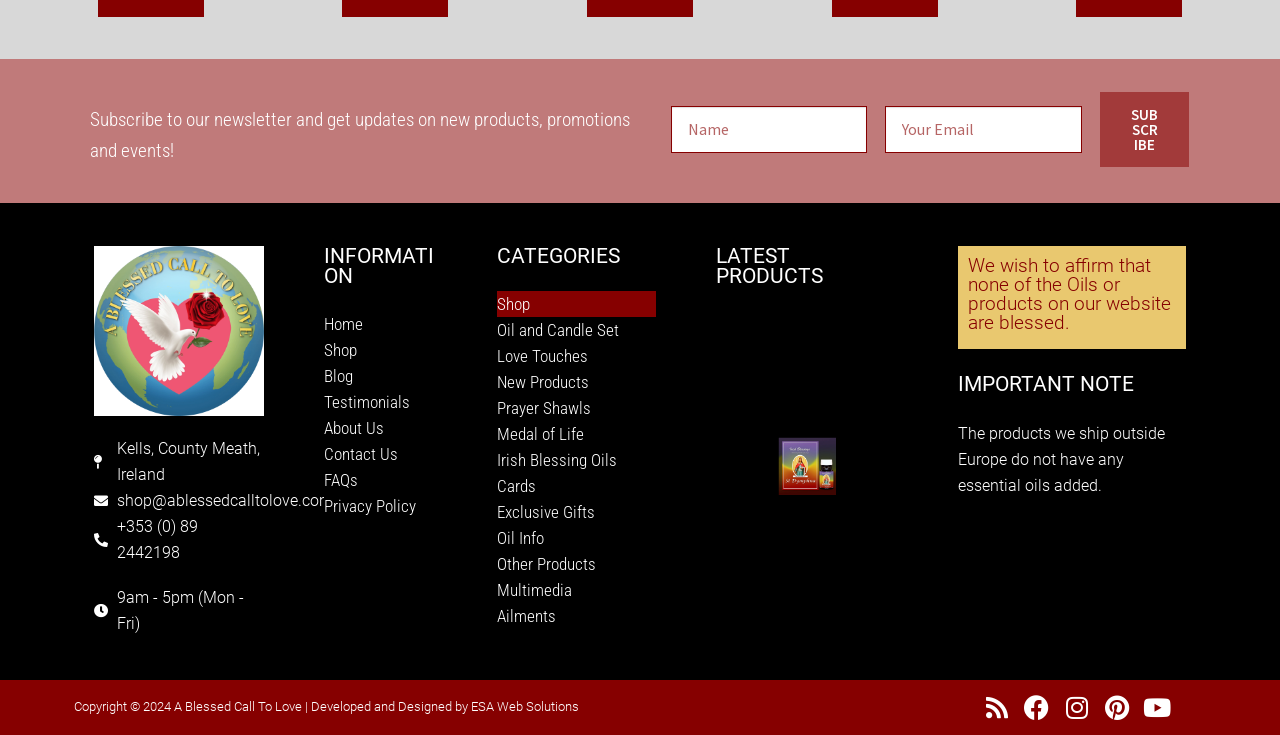Determine the bounding box coordinates of the clickable element to complete this instruction: "View St Angela Merici Prayer Cloth". Provide the coordinates in the format of four float numbers between 0 and 1, [left, top, right, bottom].

[0.559, 0.425, 0.604, 0.503]